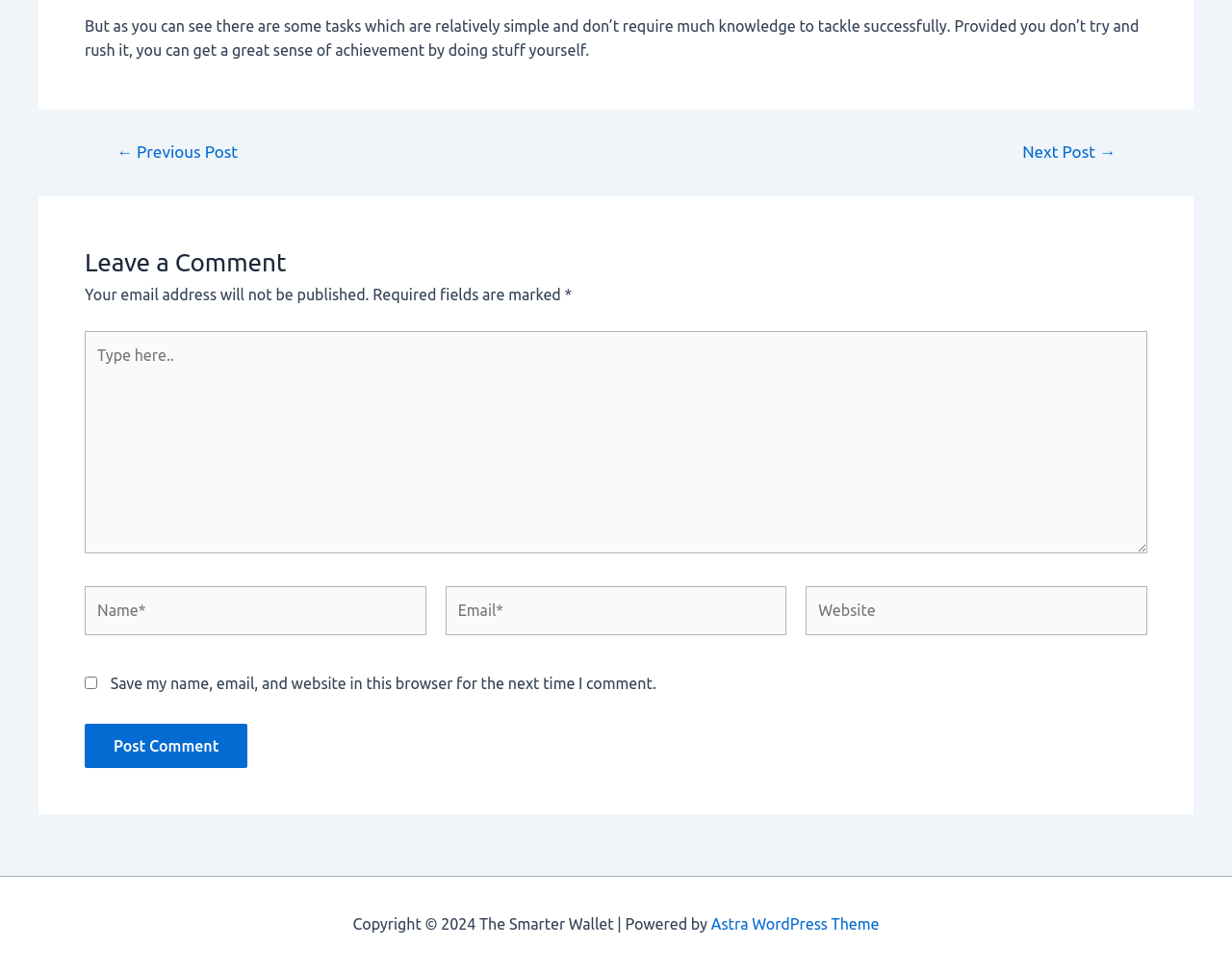Please identify the bounding box coordinates of the element's region that should be clicked to execute the following instruction: "Enter your name". The bounding box coordinates must be four float numbers between 0 and 1, i.e., [left, top, right, bottom].

[0.069, 0.602, 0.346, 0.653]